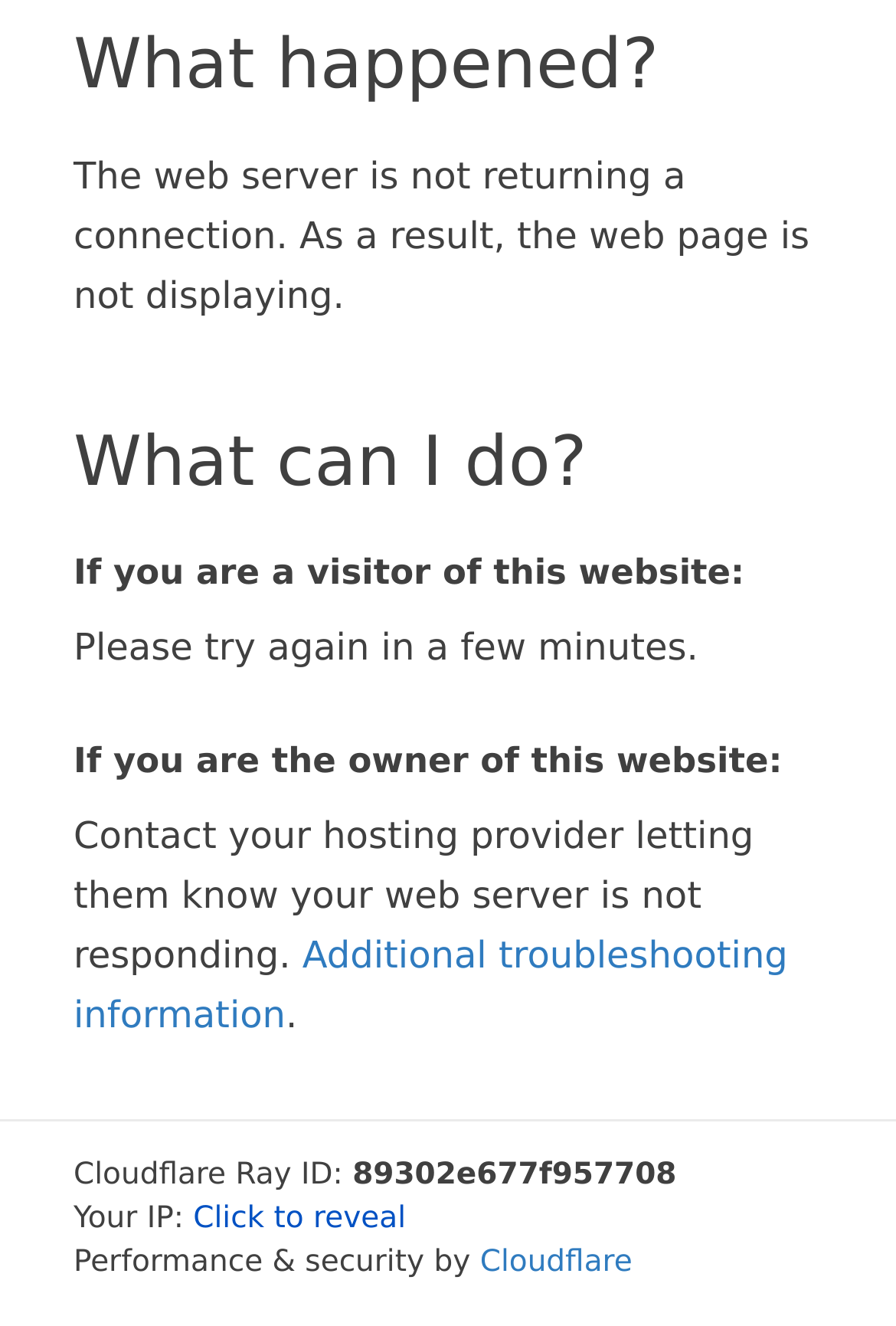What is the ID of the Cloudflare Ray?
Refer to the image and offer an in-depth and detailed answer to the question.

The ID of the Cloudflare Ray is 89302e677f957708, which is stated in the StaticText element with the text '89302e677f957708'.